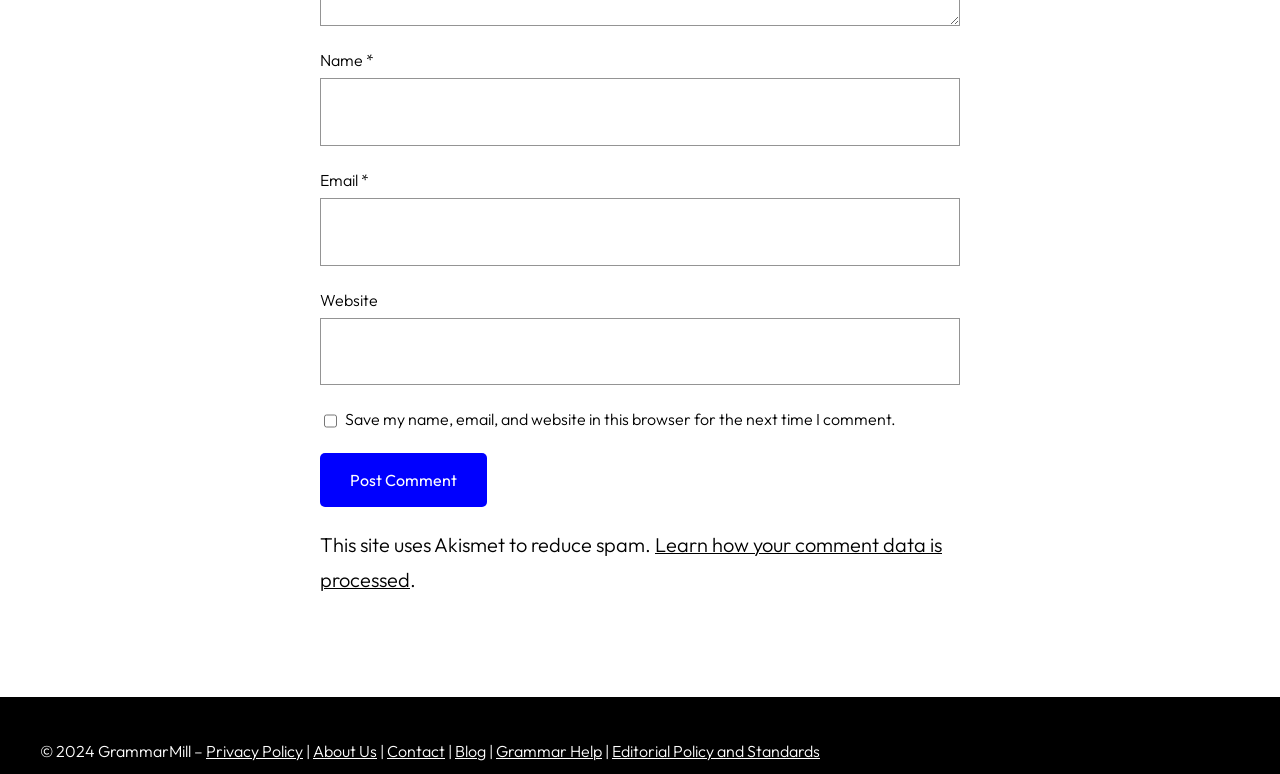What is the copyright year of the website?
Look at the image and respond with a one-word or short phrase answer.

2024